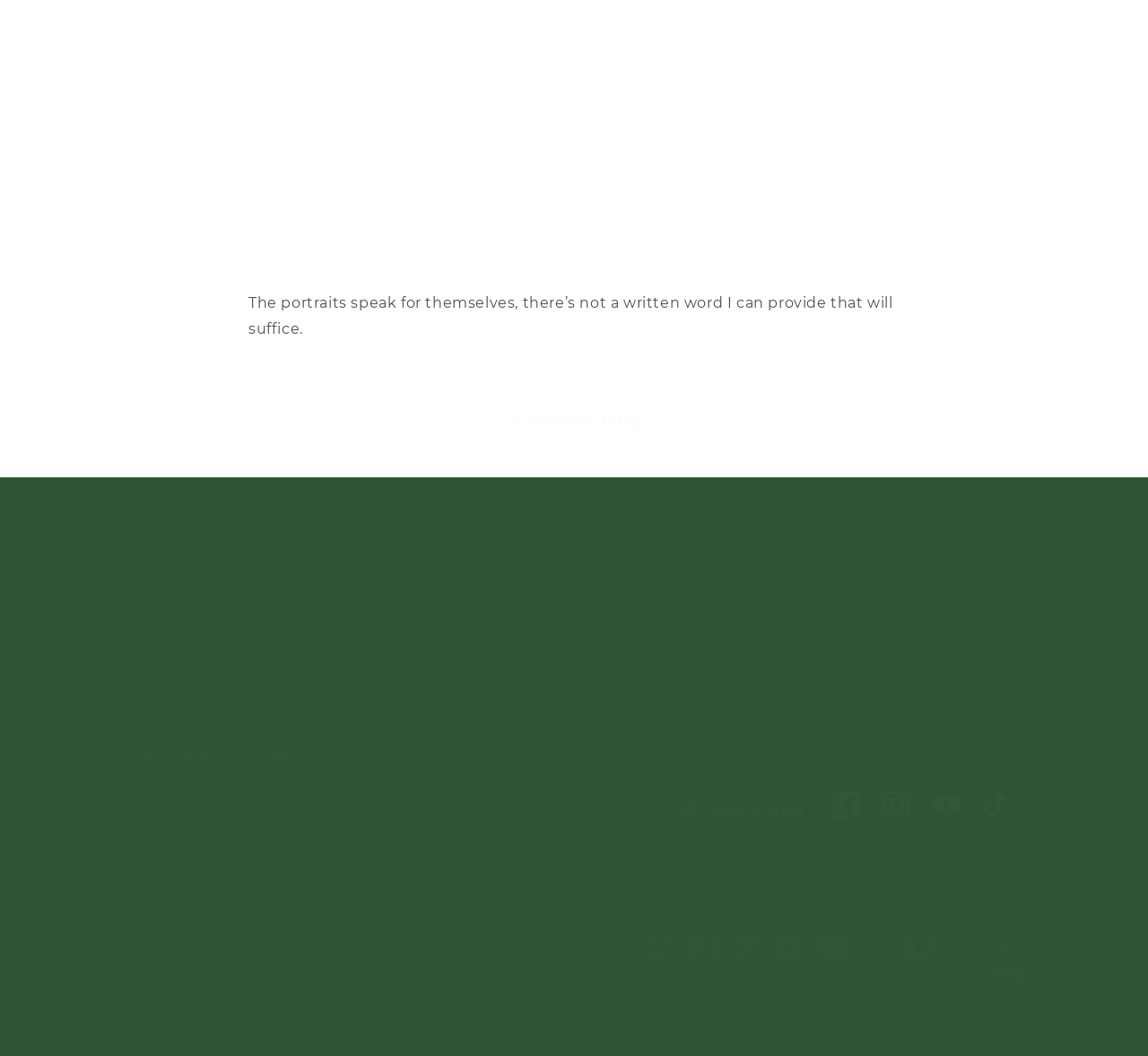How many social media platforms are linked?
Look at the screenshot and respond with one word or a short phrase.

4